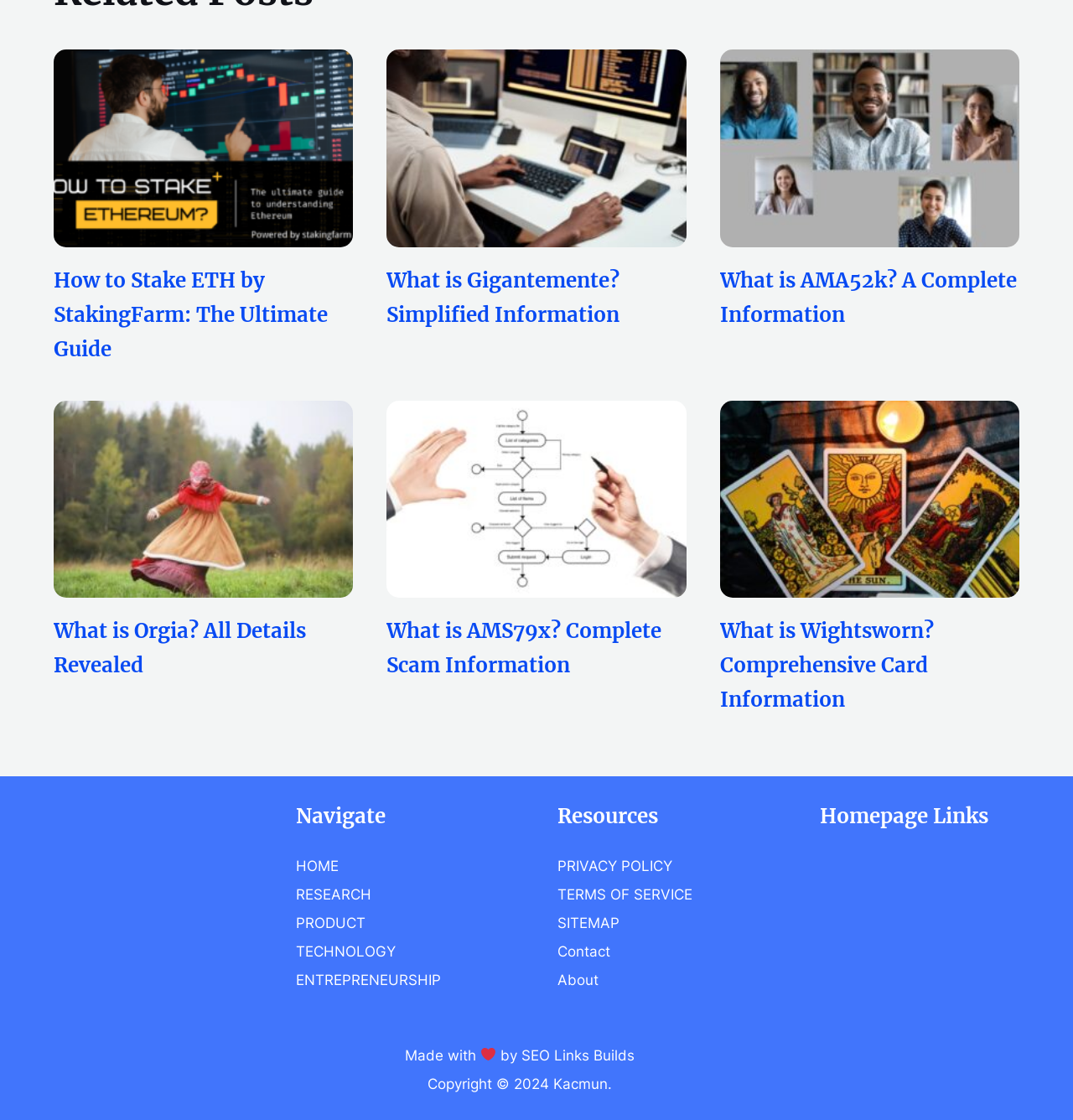Find the bounding box coordinates of the clickable element required to execute the following instruction: "Read the article about What is Gigantemente?". Provide the coordinates as four float numbers between 0 and 1, i.e., [left, top, right, bottom].

[0.36, 0.236, 0.64, 0.297]